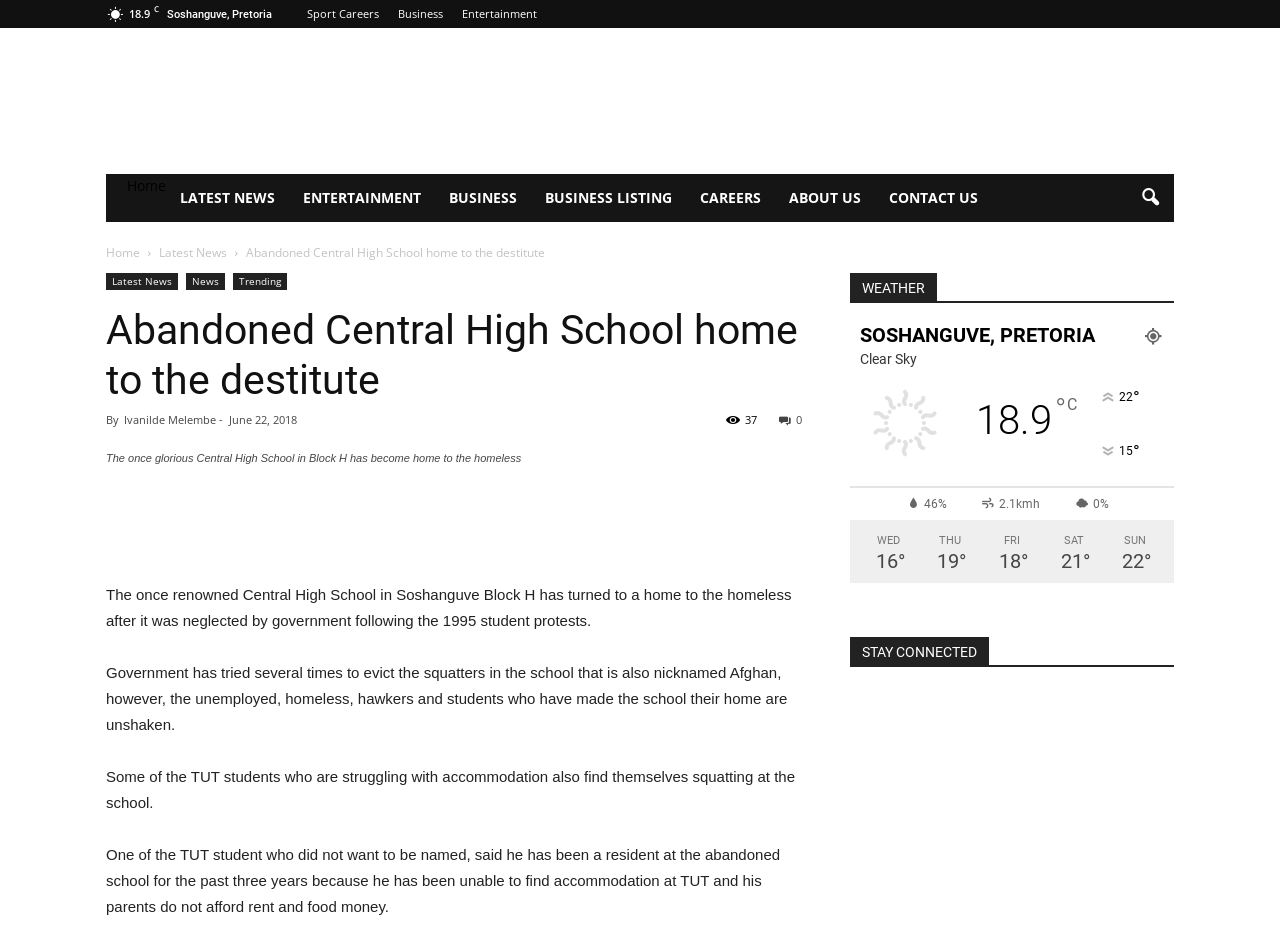Show the bounding box coordinates of the region that should be clicked to follow the instruction: "Click on LATEST NEWS."

[0.13, 0.188, 0.226, 0.239]